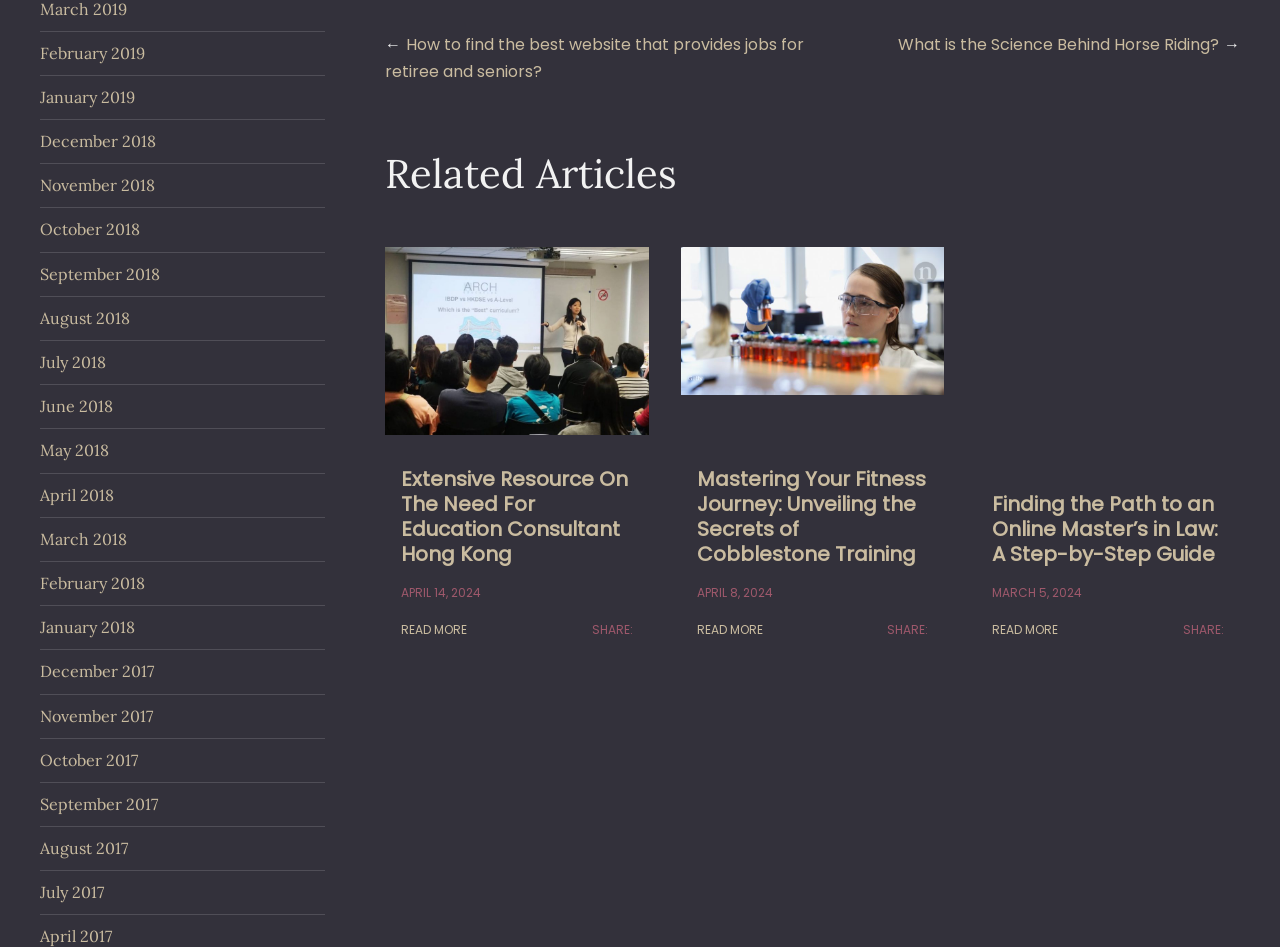Using the provided description April 8, 2024, find the bounding box coordinates for the UI element. Provide the coordinates in (top-left x, top-left y, bottom-right x, bottom-right y) format, ensuring all values are between 0 and 1.

[0.544, 0.616, 0.604, 0.637]